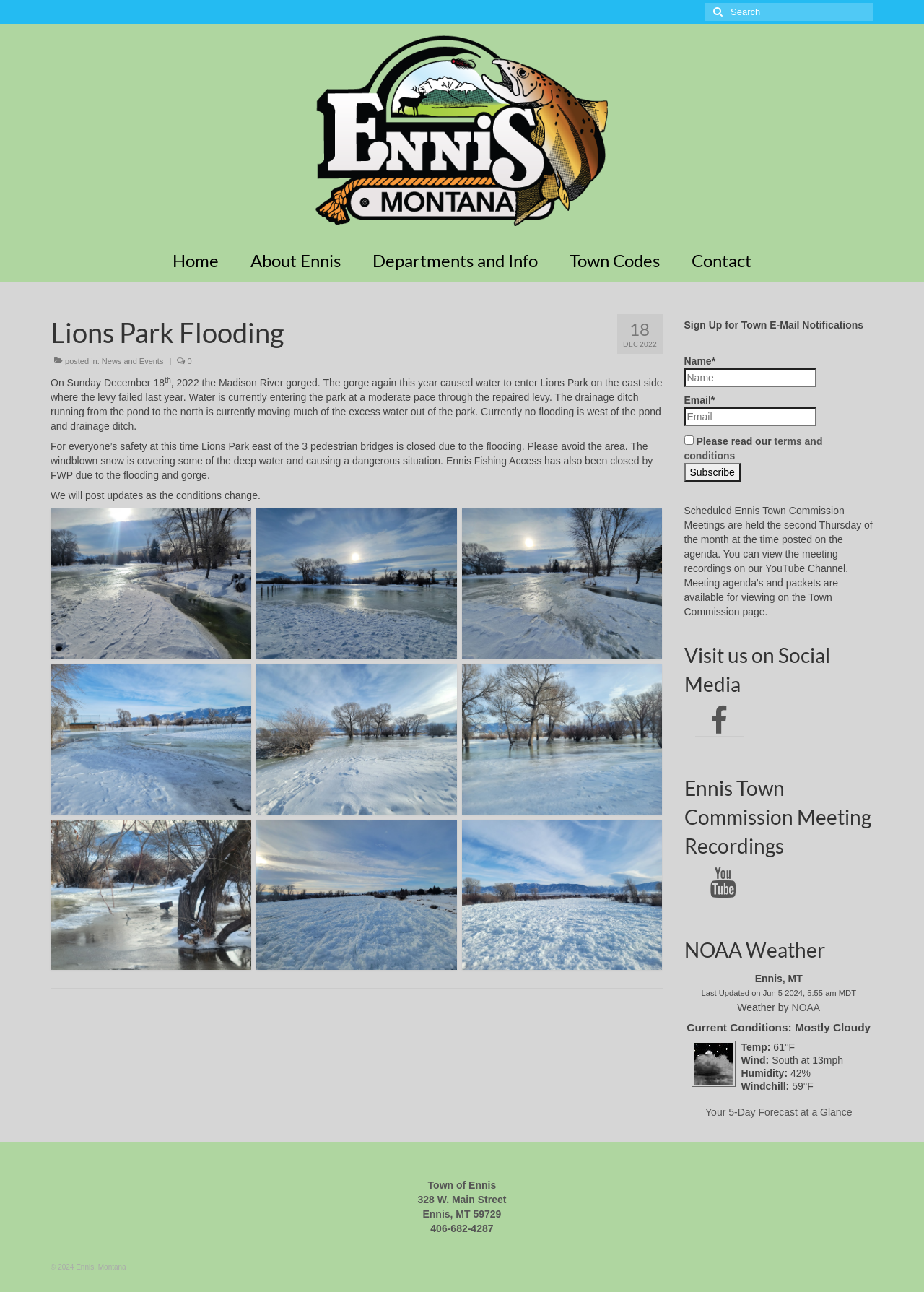Please find the bounding box coordinates of the element that must be clicked to perform the given instruction: "Check the weather". The coordinates should be four float numbers from 0 to 1, i.e., [left, top, right, bottom].

[0.74, 0.724, 0.945, 0.746]